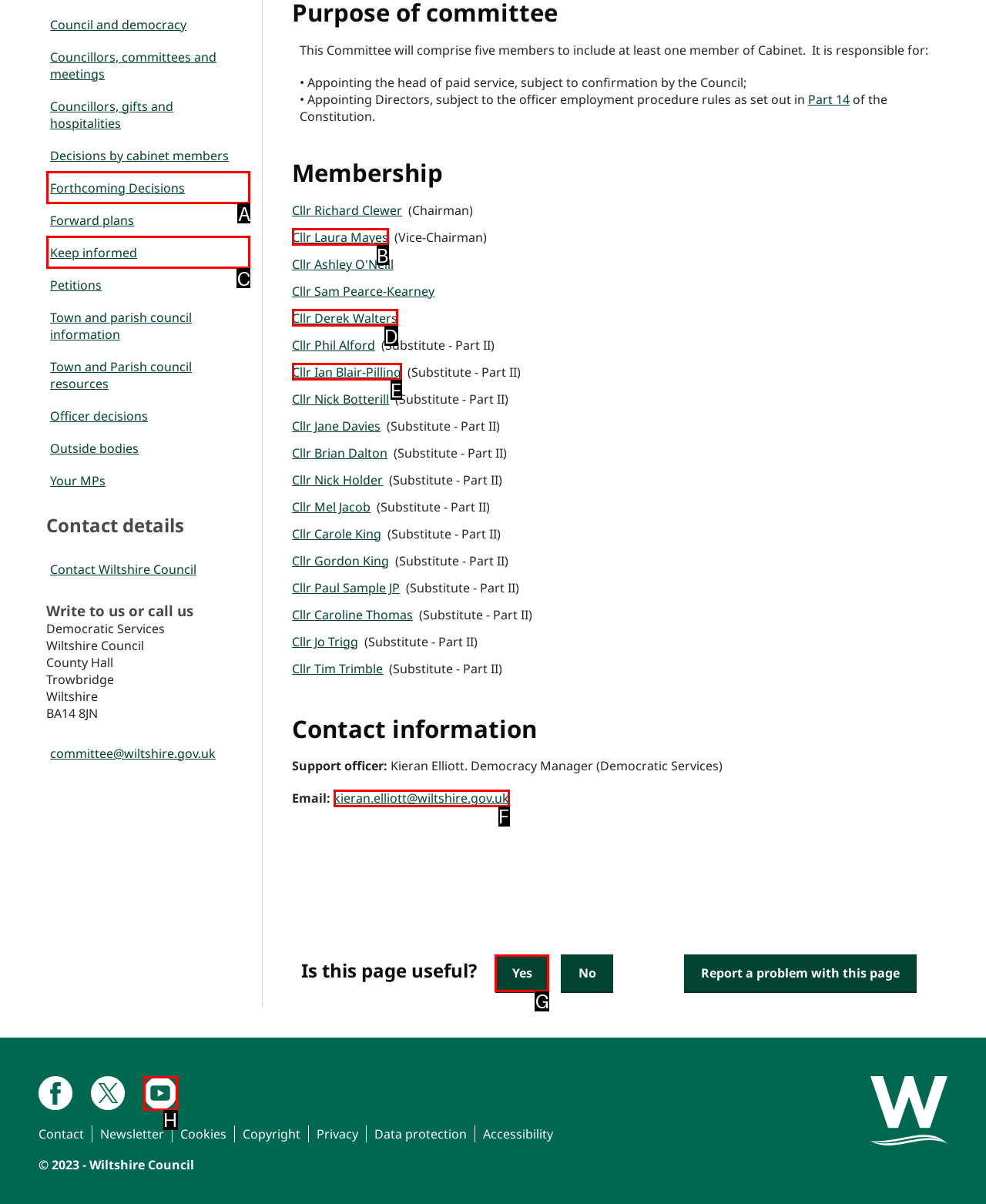Identify the letter of the UI element that fits the description: Forthcoming Decisions
Respond with the letter of the option directly.

A